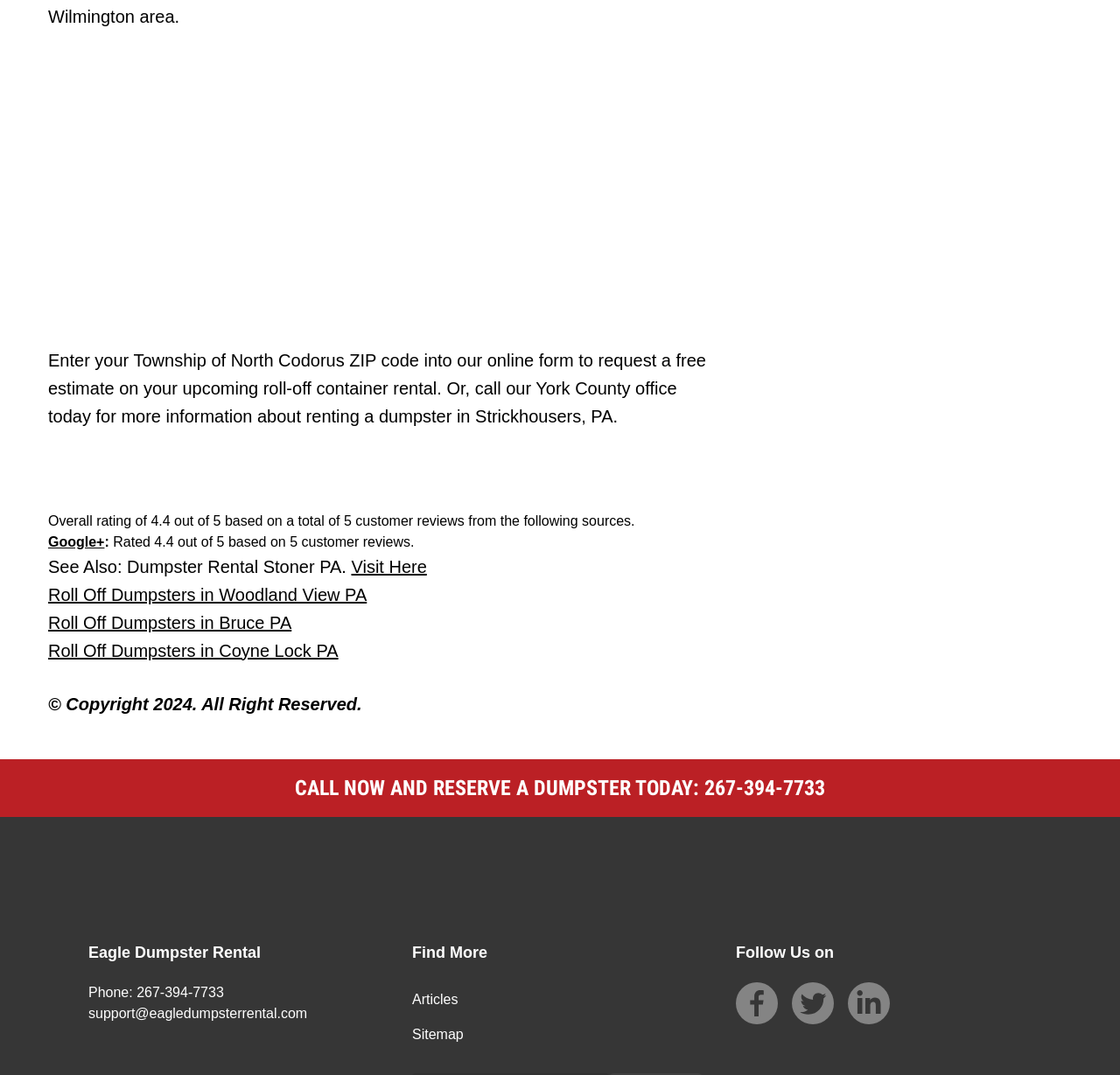Please determine the bounding box coordinates for the UI element described as: "Visit Here".

[0.314, 0.518, 0.381, 0.536]